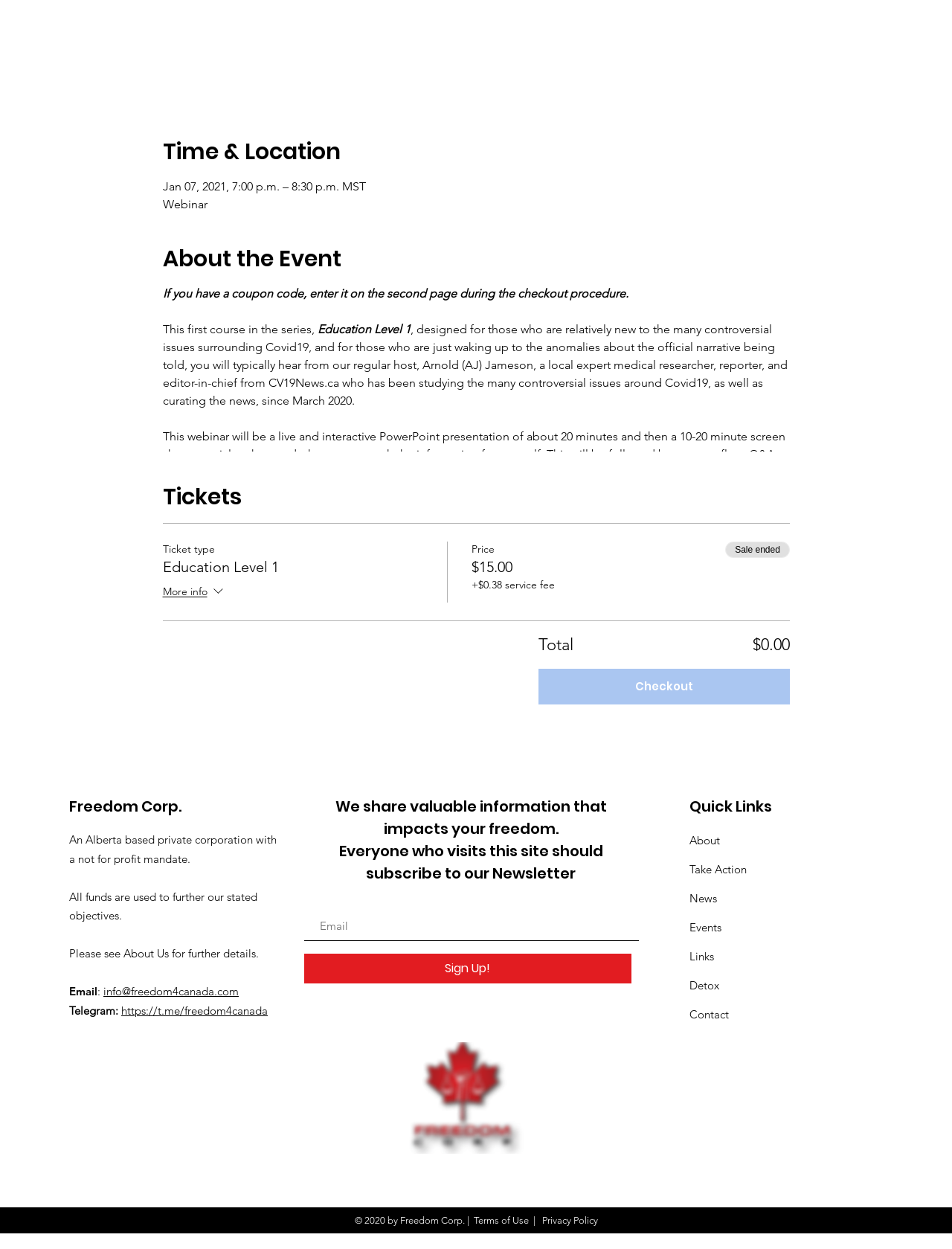Kindly determine the bounding box coordinates for the clickable area to achieve the given instruction: "Click the 'Education Level 1' link".

[0.454, 0.534, 0.551, 0.546]